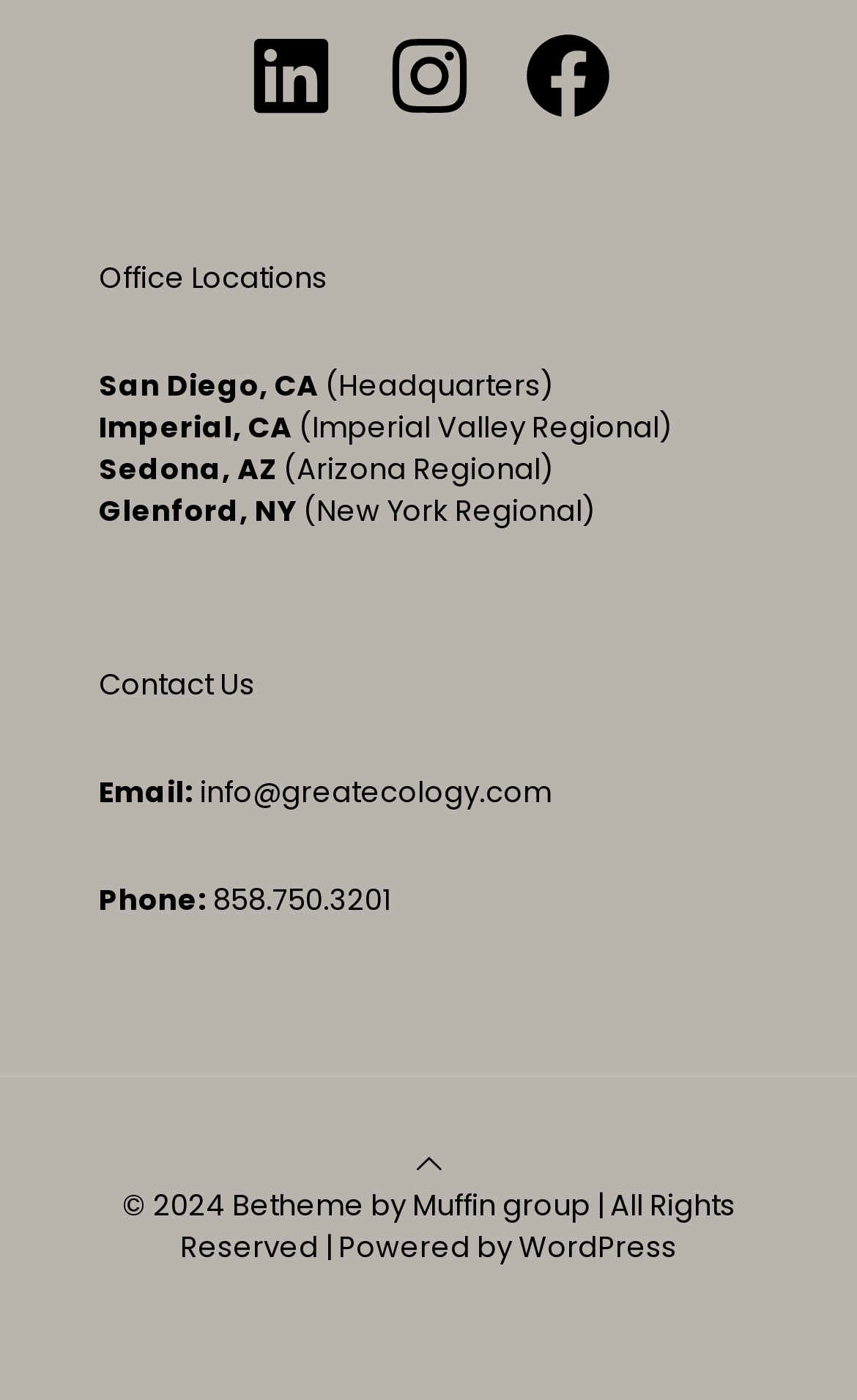Locate the bounding box of the UI element with the following description: "Muffin group".

[0.481, 0.846, 0.688, 0.876]